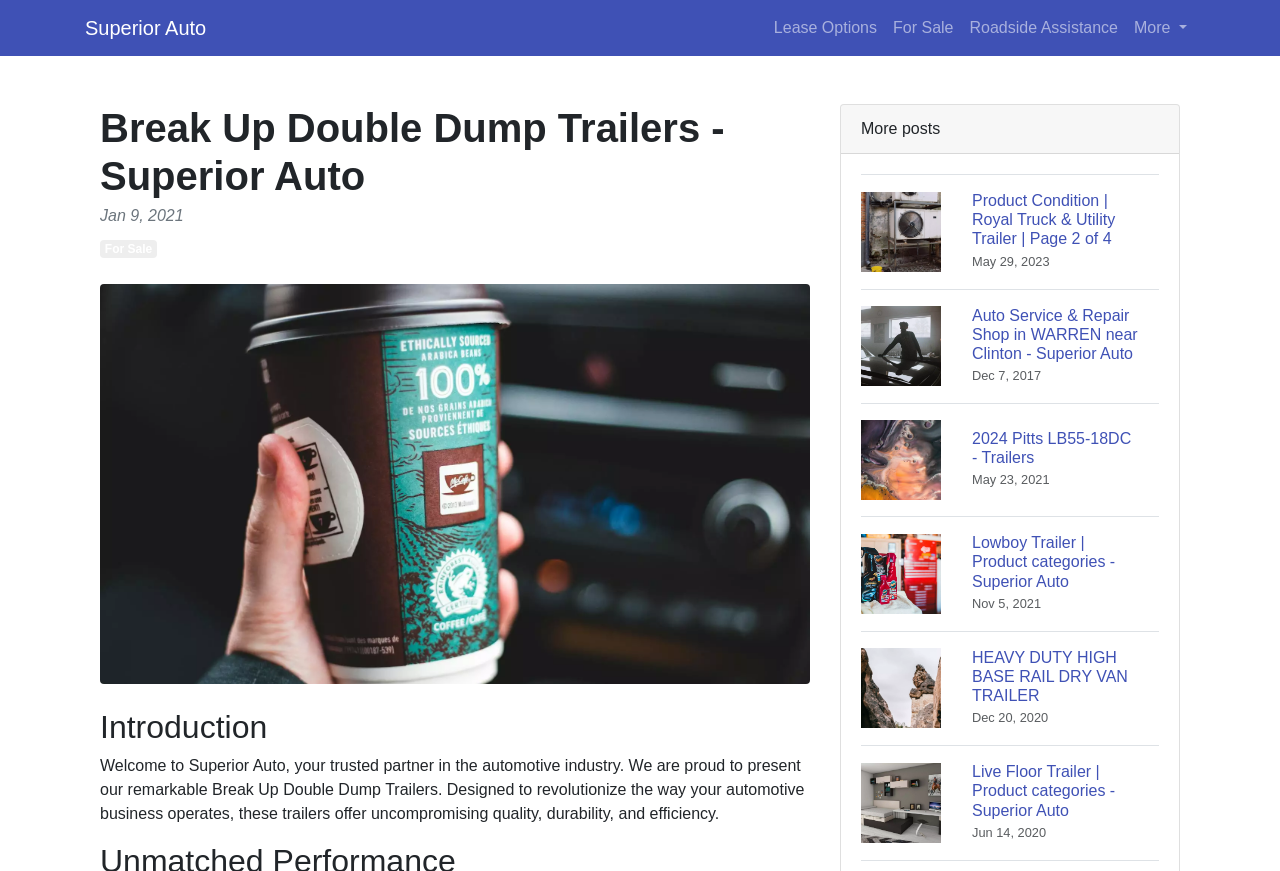Please identify the bounding box coordinates of the clickable area that will allow you to execute the instruction: "Click More".

[0.88, 0.009, 0.934, 0.055]